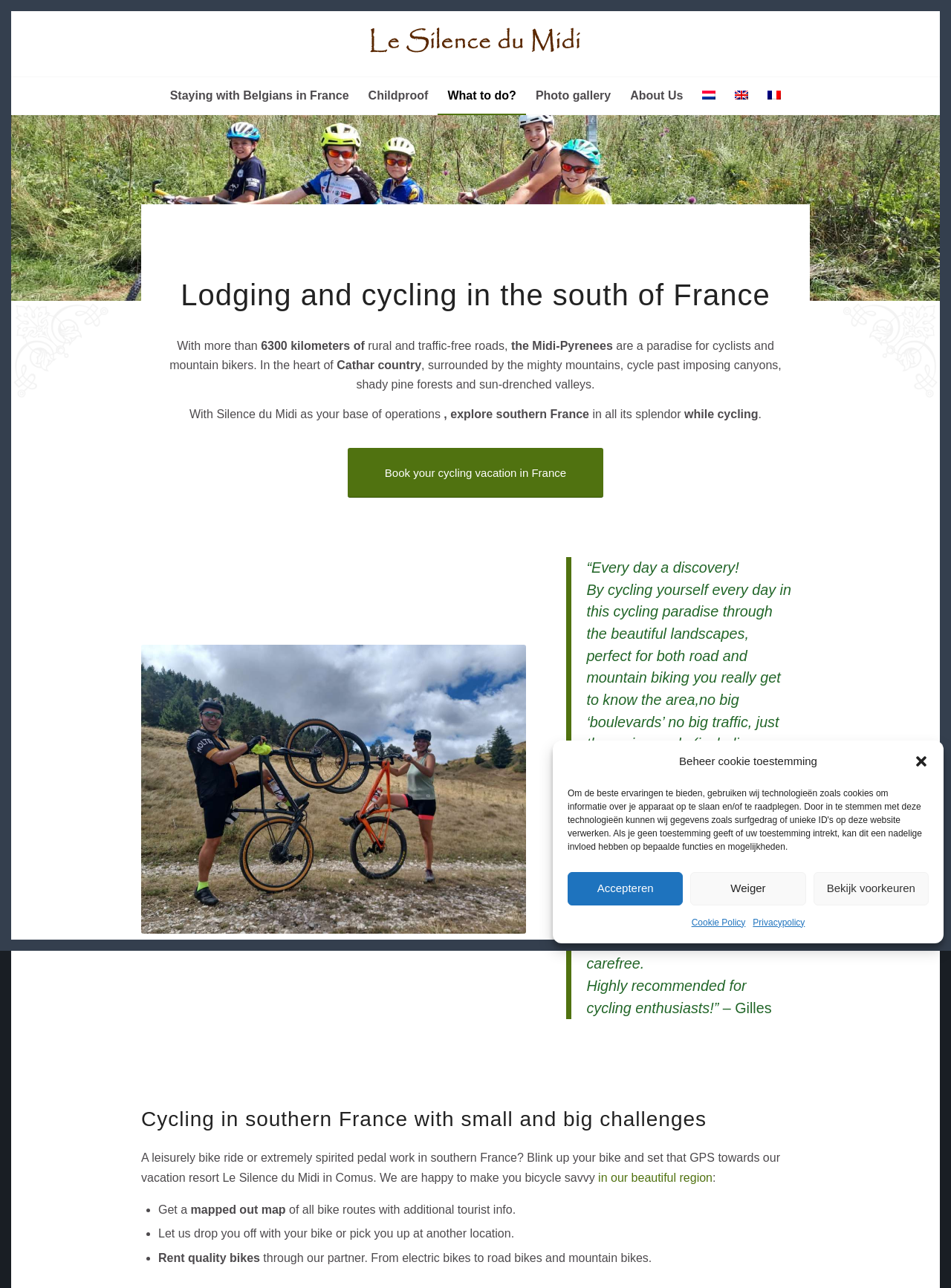Find the bounding box coordinates of the clickable region needed to perform the following instruction: "View the photo gallery". The coordinates should be provided as four float numbers between 0 and 1, i.e., [left, top, right, bottom].

[0.553, 0.06, 0.653, 0.089]